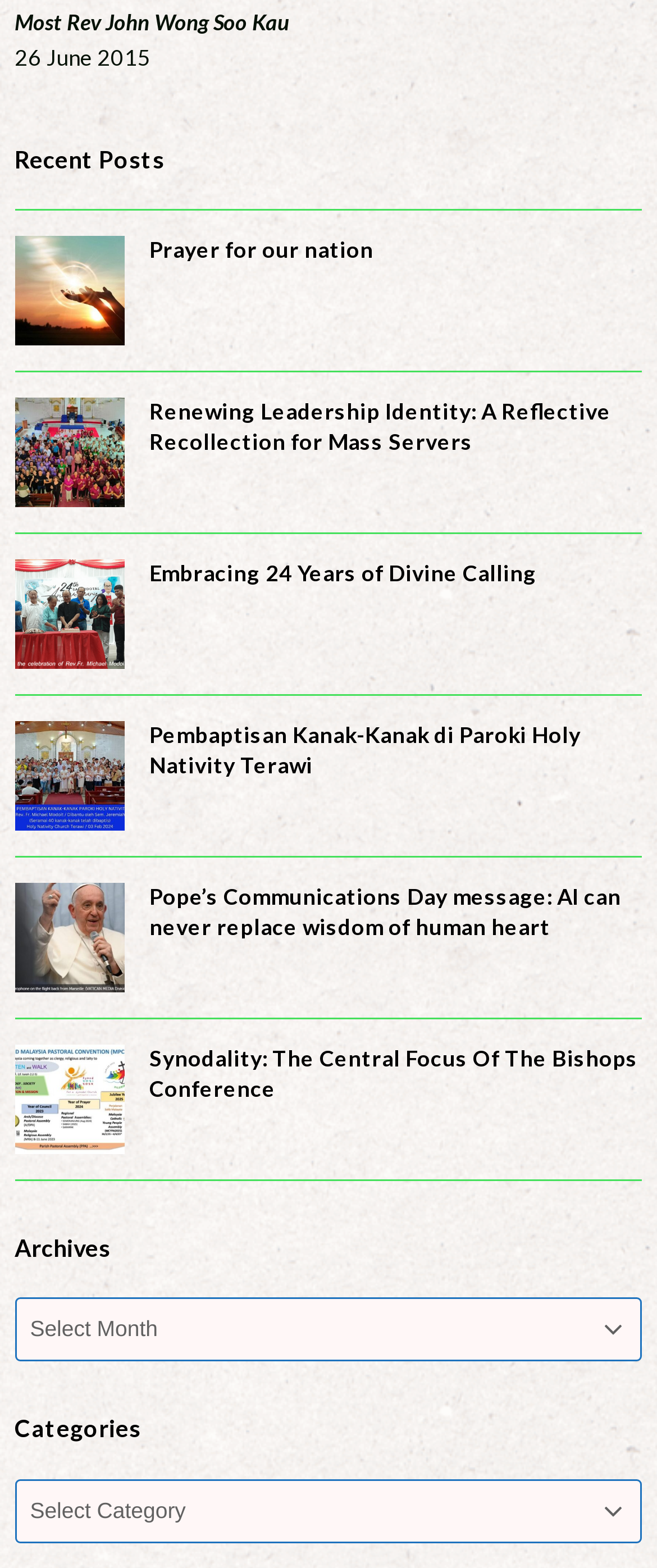What is the date mentioned at the top of the webpage?
Please respond to the question with a detailed and well-explained answer.

The webpage has a static text element at the top with the date '26 June 2015', which suggests that this date is relevant to the content of the webpage.